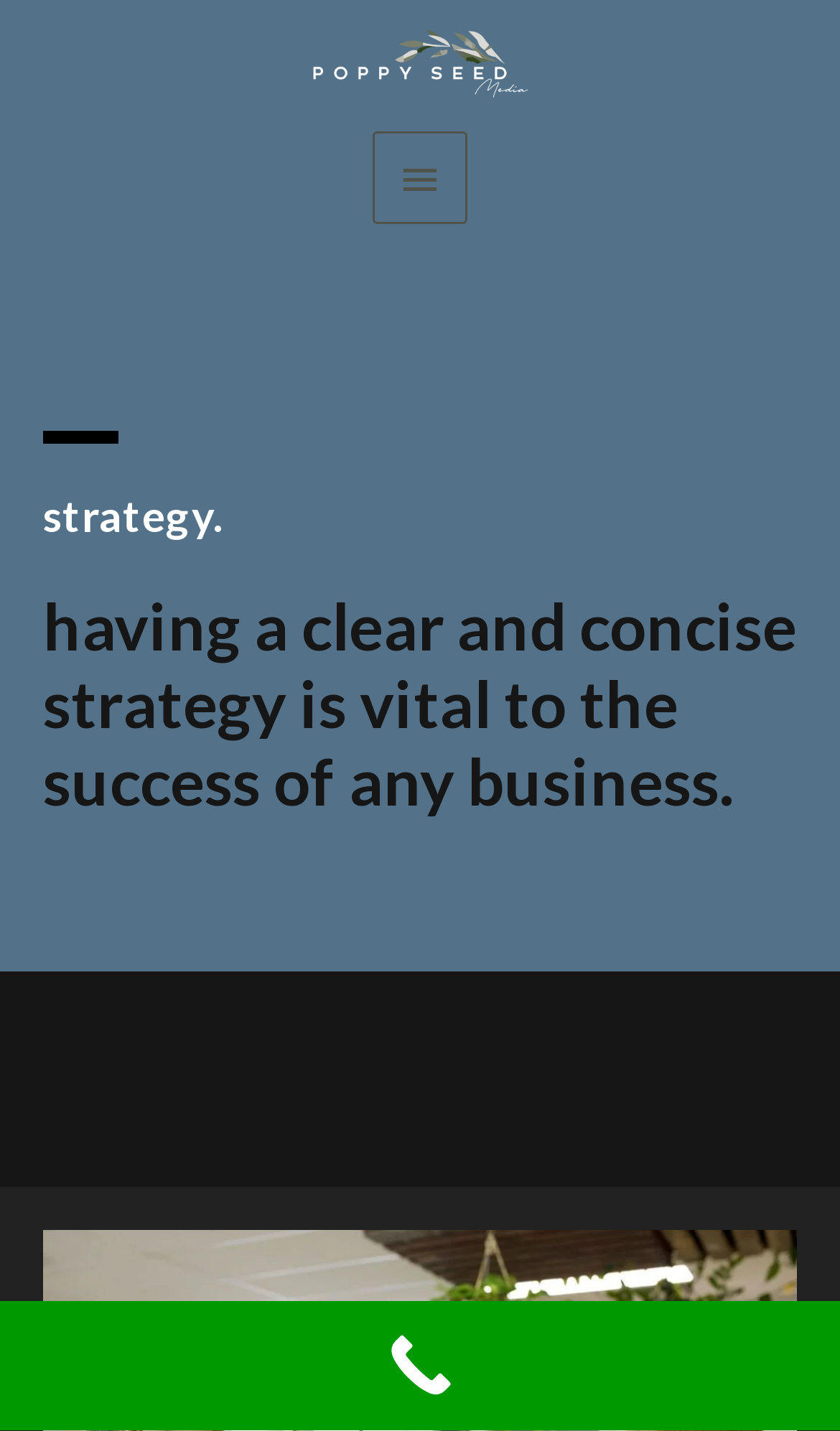What is the name of the company?
Using the image, give a concise answer in the form of a single word or short phrase.

Poppy Seed Media